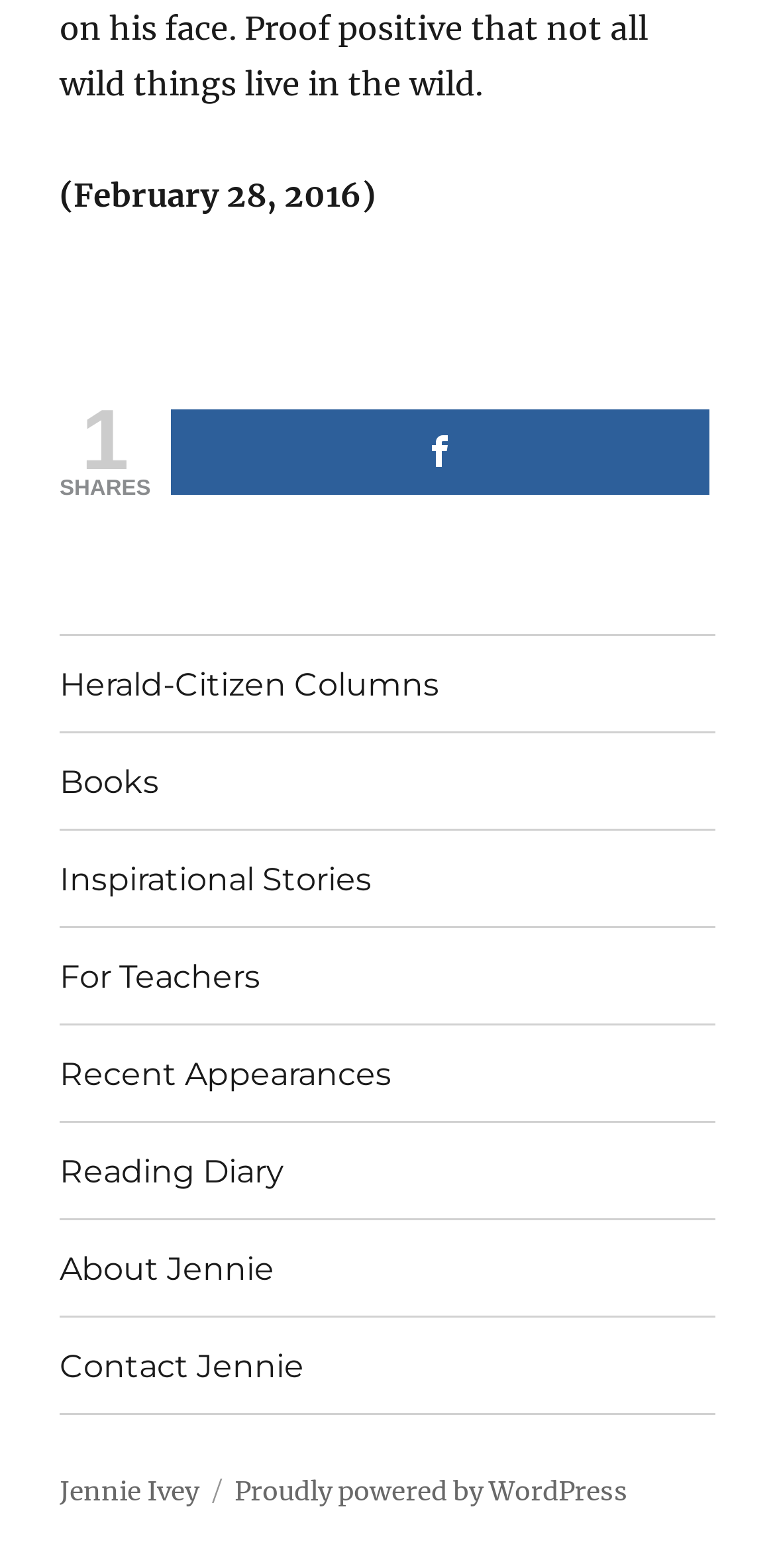Utilize the information from the image to answer the question in detail:
What platform is powering the website?

The platform powering the website is mentioned at the bottom of the webpage, in a link with a bounding box of [0.303, 0.941, 0.81, 0.962], which says 'Proudly powered by WordPress'.